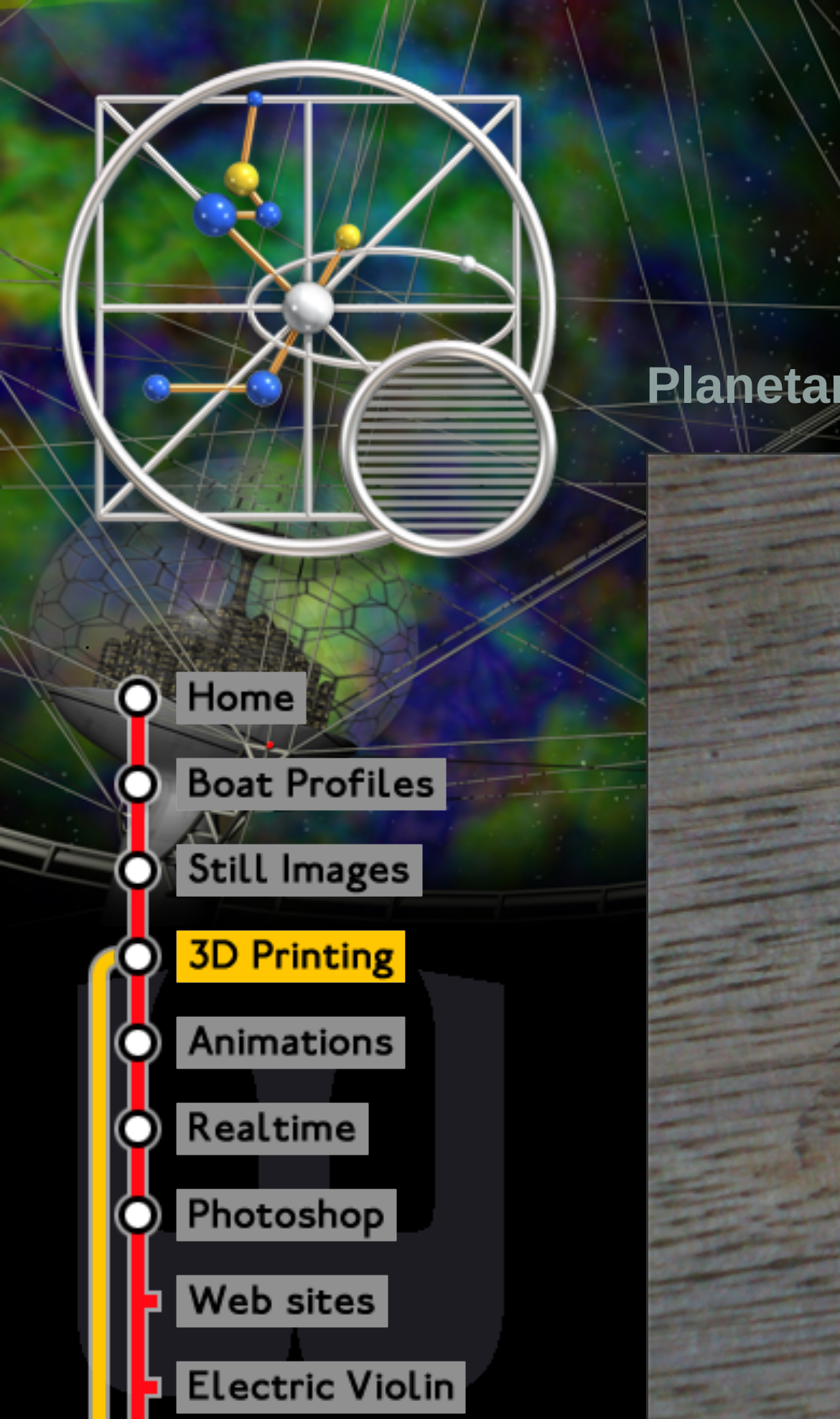Provide the bounding box coordinates of the area you need to click to execute the following instruction: "go to home page".

[0.21, 0.474, 0.364, 0.51]